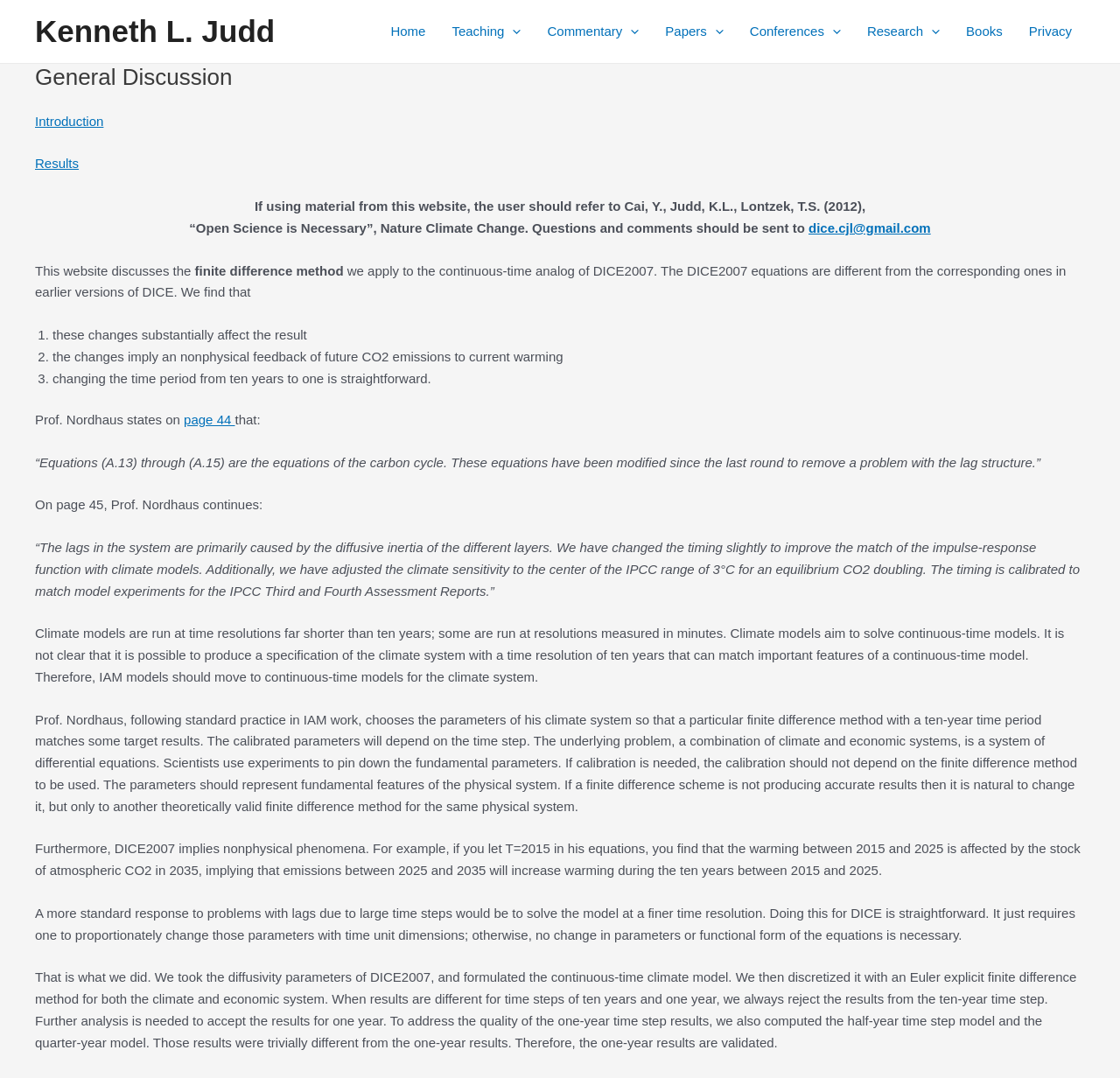Please predict the bounding box coordinates (top-left x, top-left y, bottom-right x, bottom-right y) for the UI element in the screenshot that fits the description: parent_node: Research aria-label="Menu Toggle"

[0.824, 0.001, 0.839, 0.058]